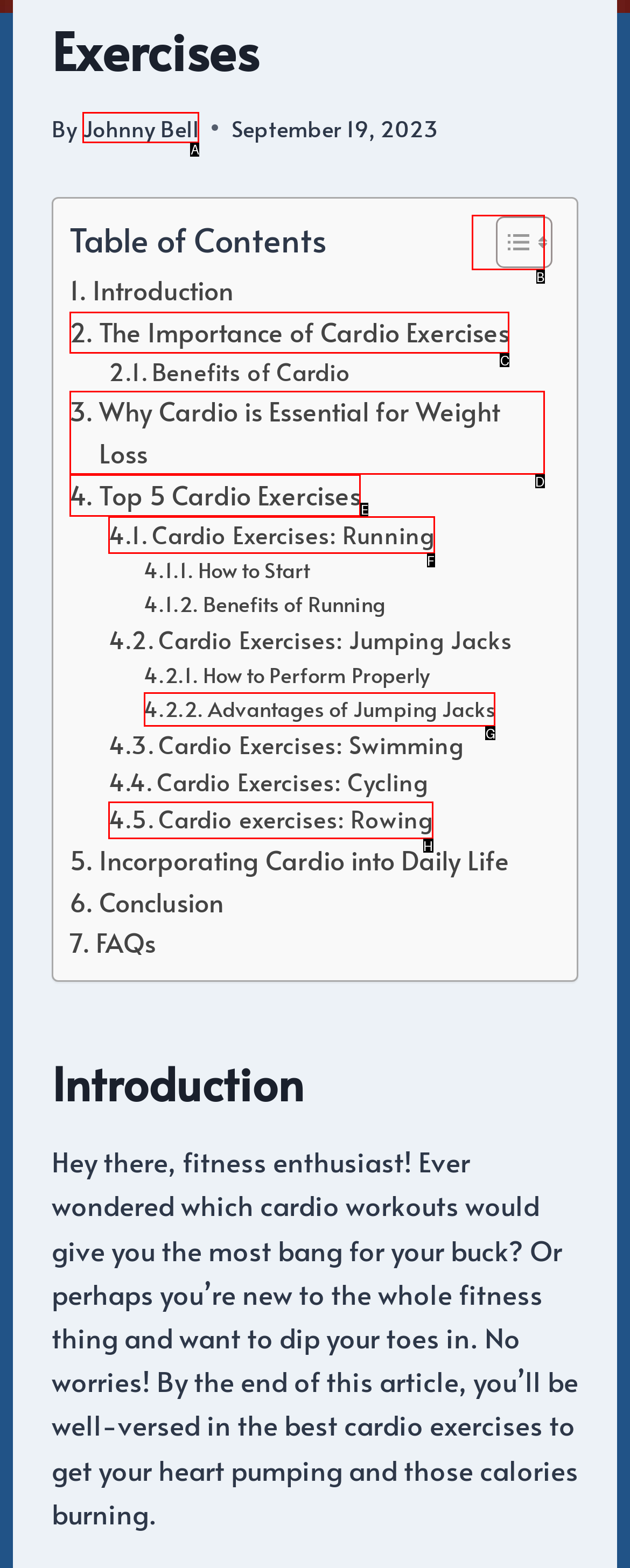Select the letter of the HTML element that best fits the description: The Importance of Cardio Exercises
Answer with the corresponding letter from the provided choices.

C